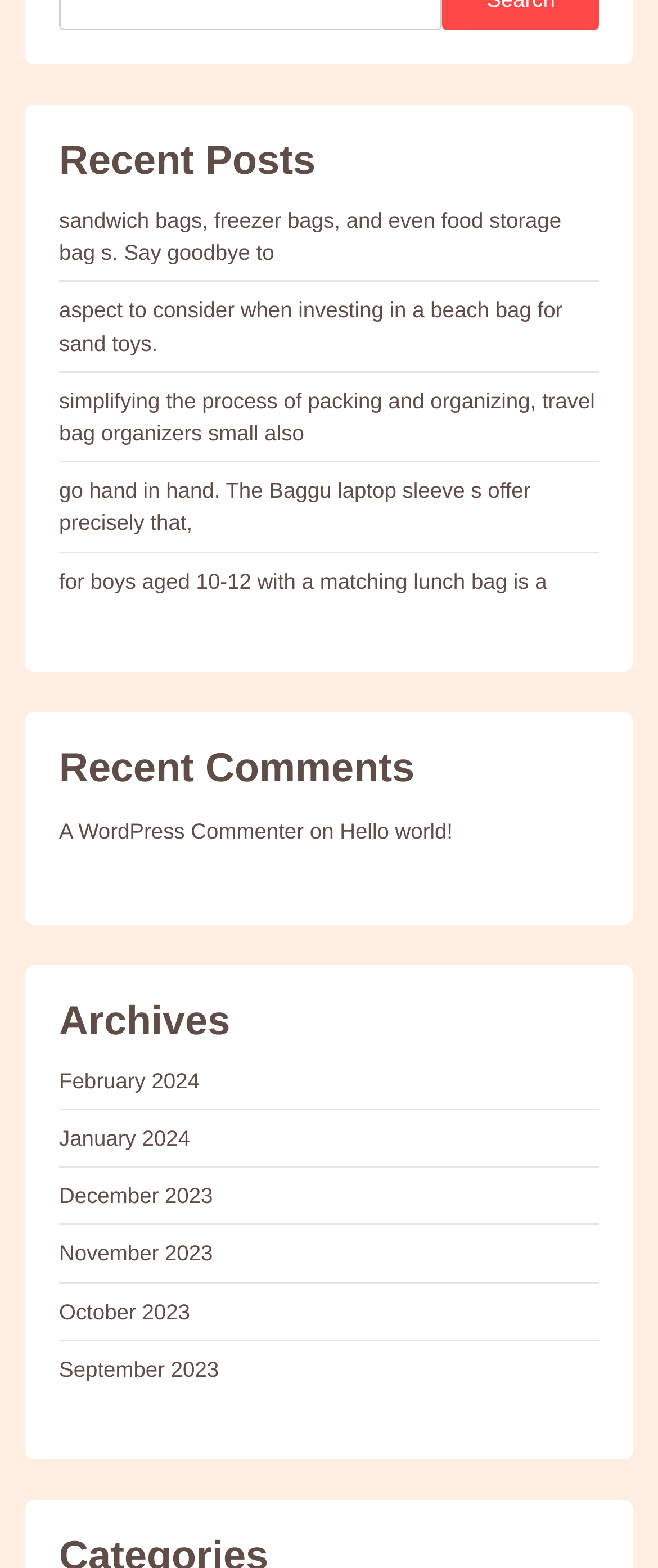Please identify the bounding box coordinates of the area that needs to be clicked to fulfill the following instruction: "view recent posts."

[0.09, 0.088, 0.91, 0.119]